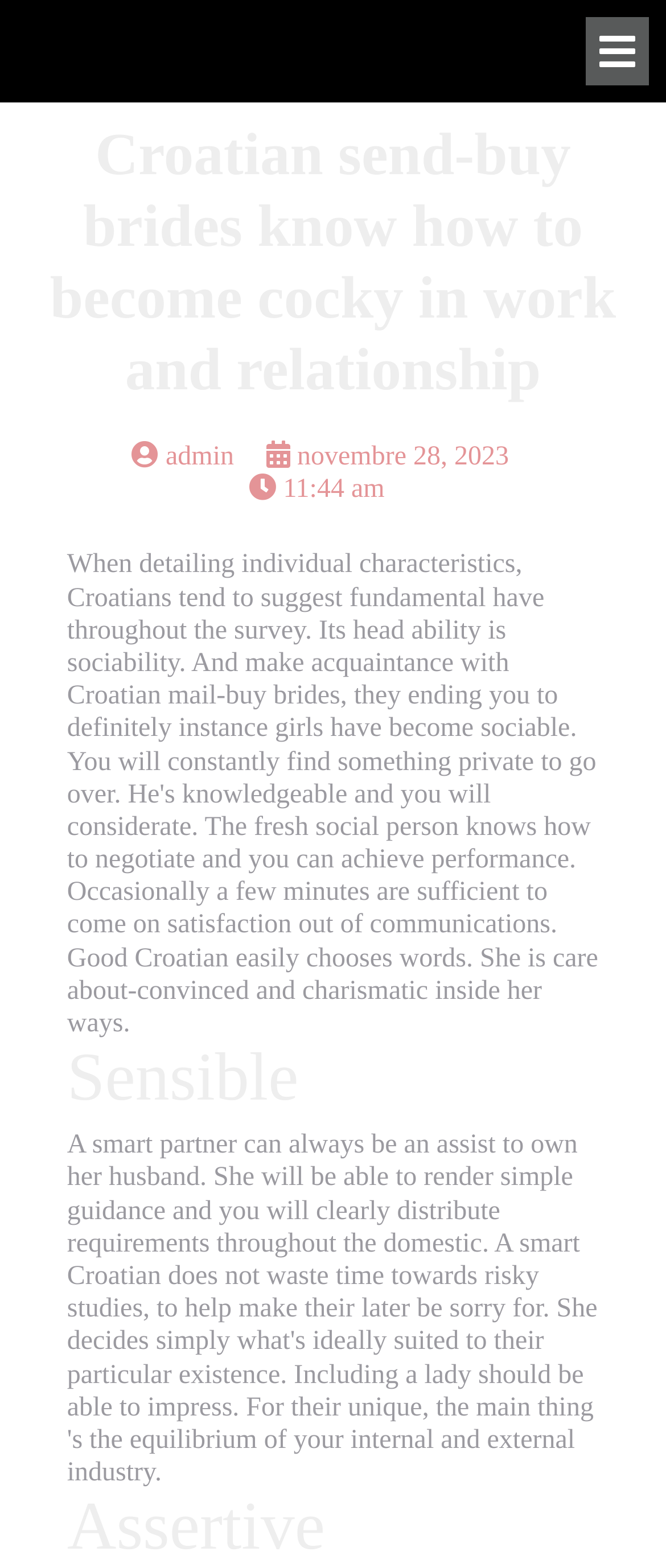From the screenshot, find the bounding box of the UI element matching this description: "admin". Supply the bounding box coordinates in the form [left, top, right, bottom], each a float between 0 and 1.

[0.197, 0.282, 0.351, 0.301]